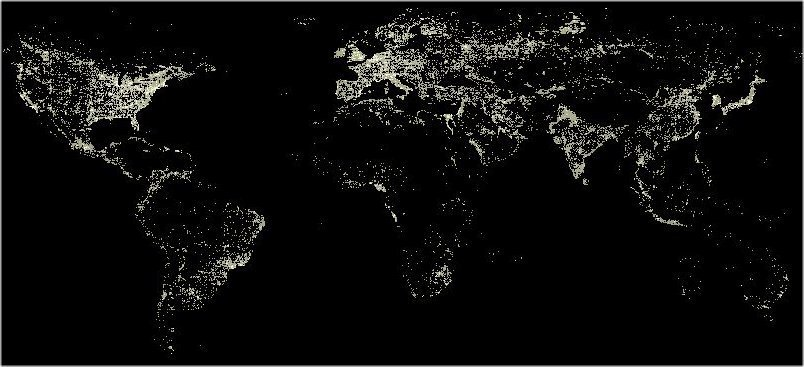What is the purpose of the map?
Using the image, provide a detailed and thorough answer to the question.

The map serves as a powerful tool for understanding human settlement patterns and energy consumption on a planetary scale. It emphasizes the relationship between light and development, allowing us to visualize and analyze the distribution of population and urbanization across the globe.